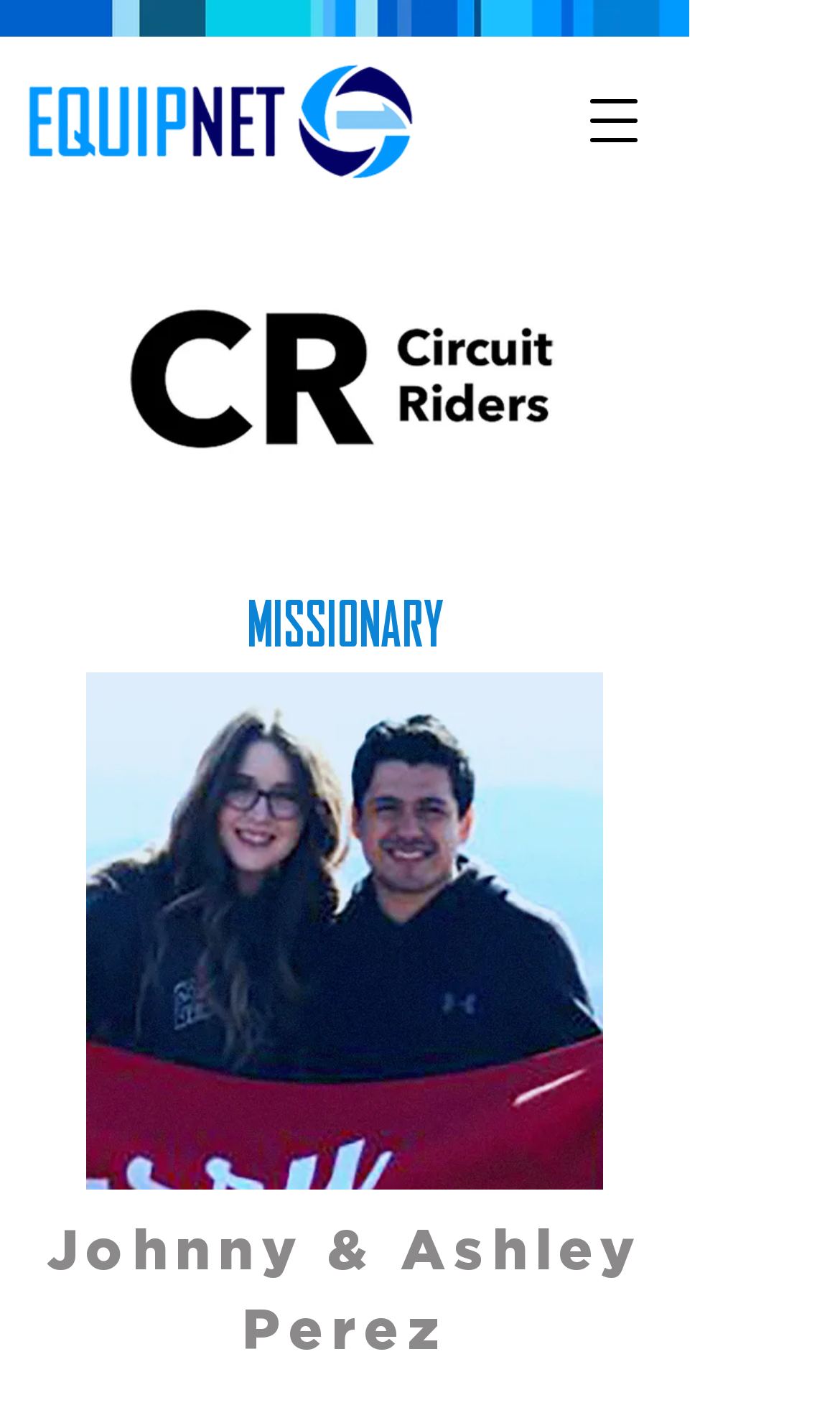Provide your answer in a single word or phrase: 
How many images are there on the webpage?

2